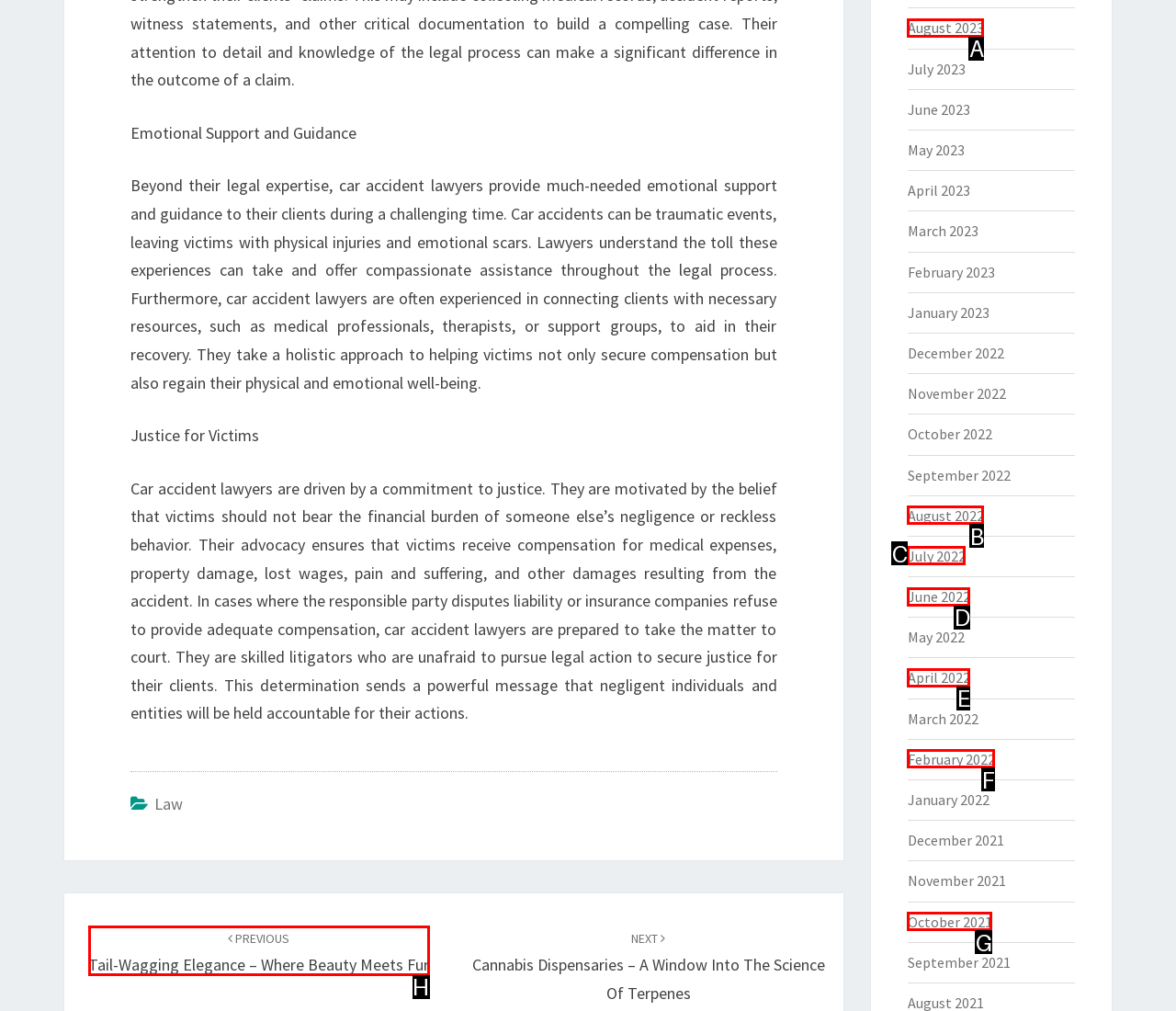Identify the letter of the UI element needed to carry out the task: Go to previous post
Reply with the letter of the chosen option.

H